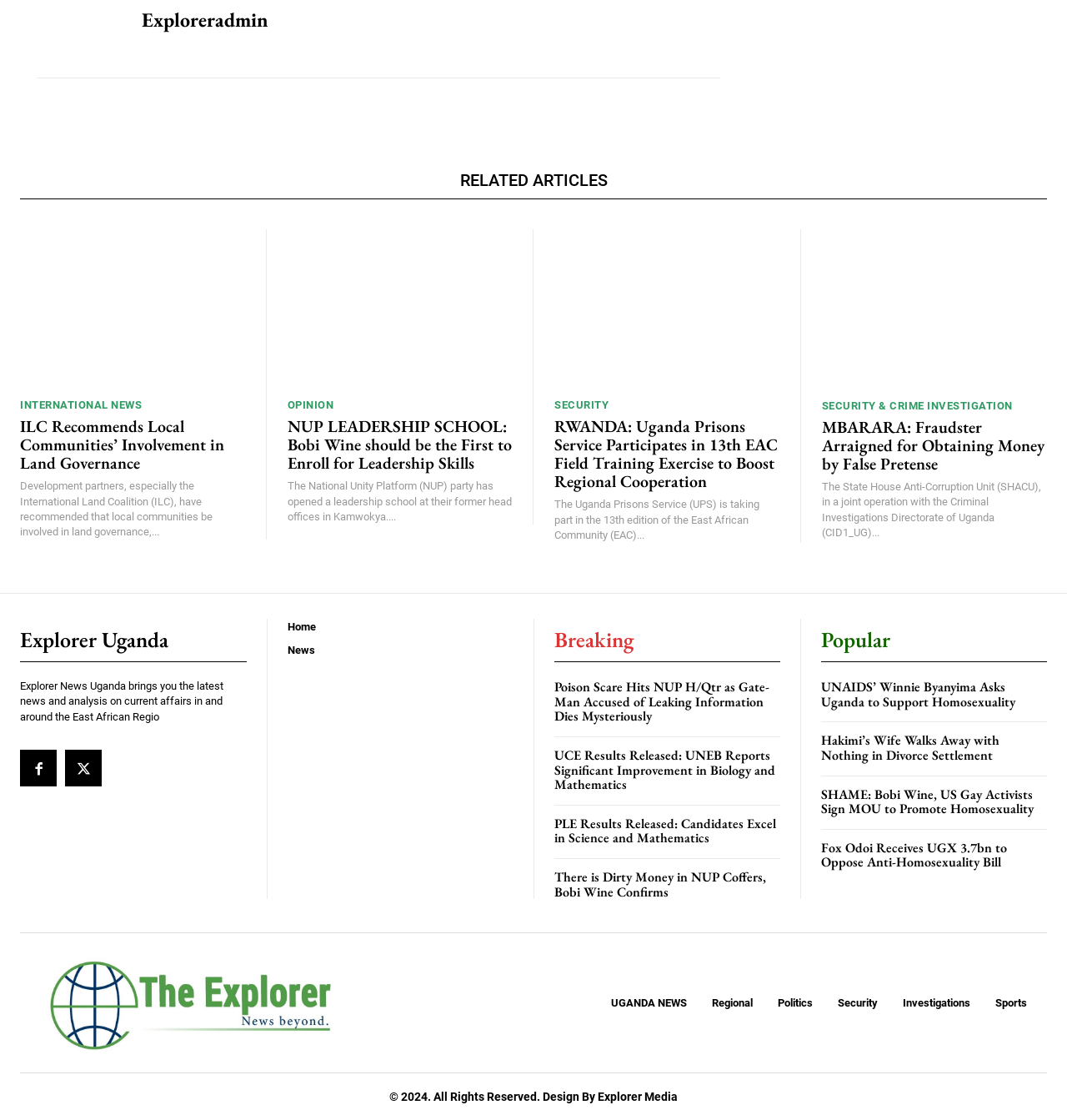Locate the bounding box of the UI element described by: "UGANDA NEWS" in the given webpage screenshot.

[0.573, 0.889, 0.644, 0.901]